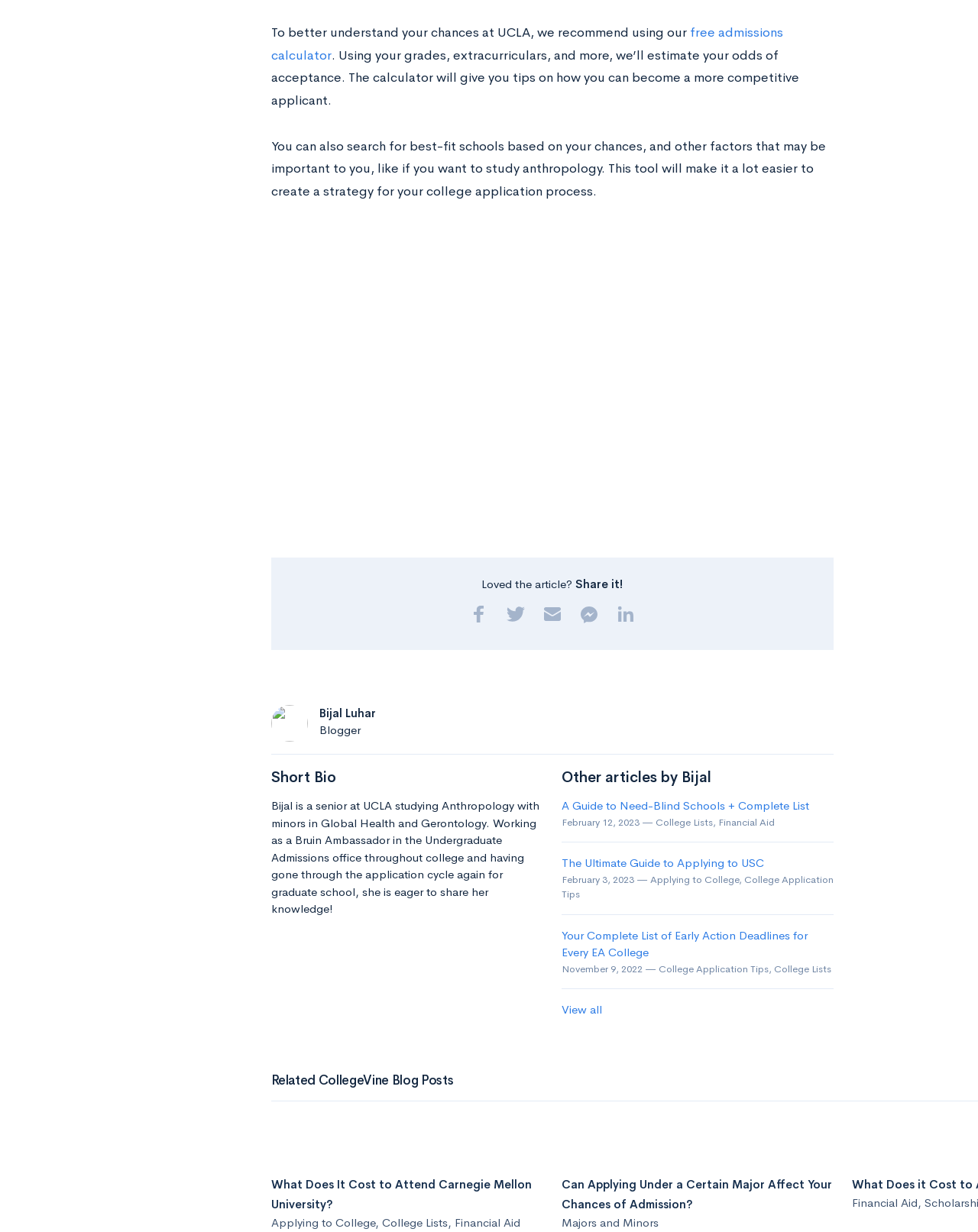What is the recommended tool to understand chances at UCLA? Using the information from the screenshot, answer with a single word or phrase.

free admissions calculator